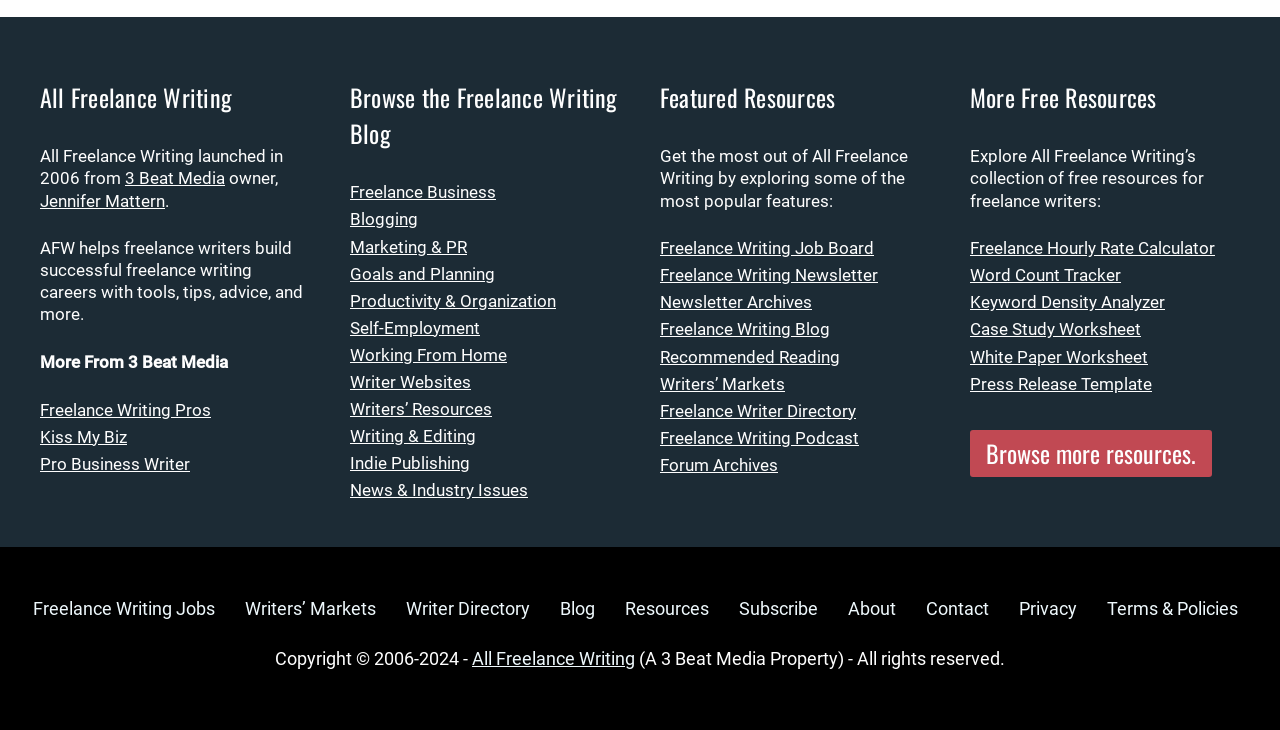Identify the bounding box coordinates necessary to click and complete the given instruction: "Subscribe to the newsletter".

[0.577, 0.818, 0.639, 0.847]